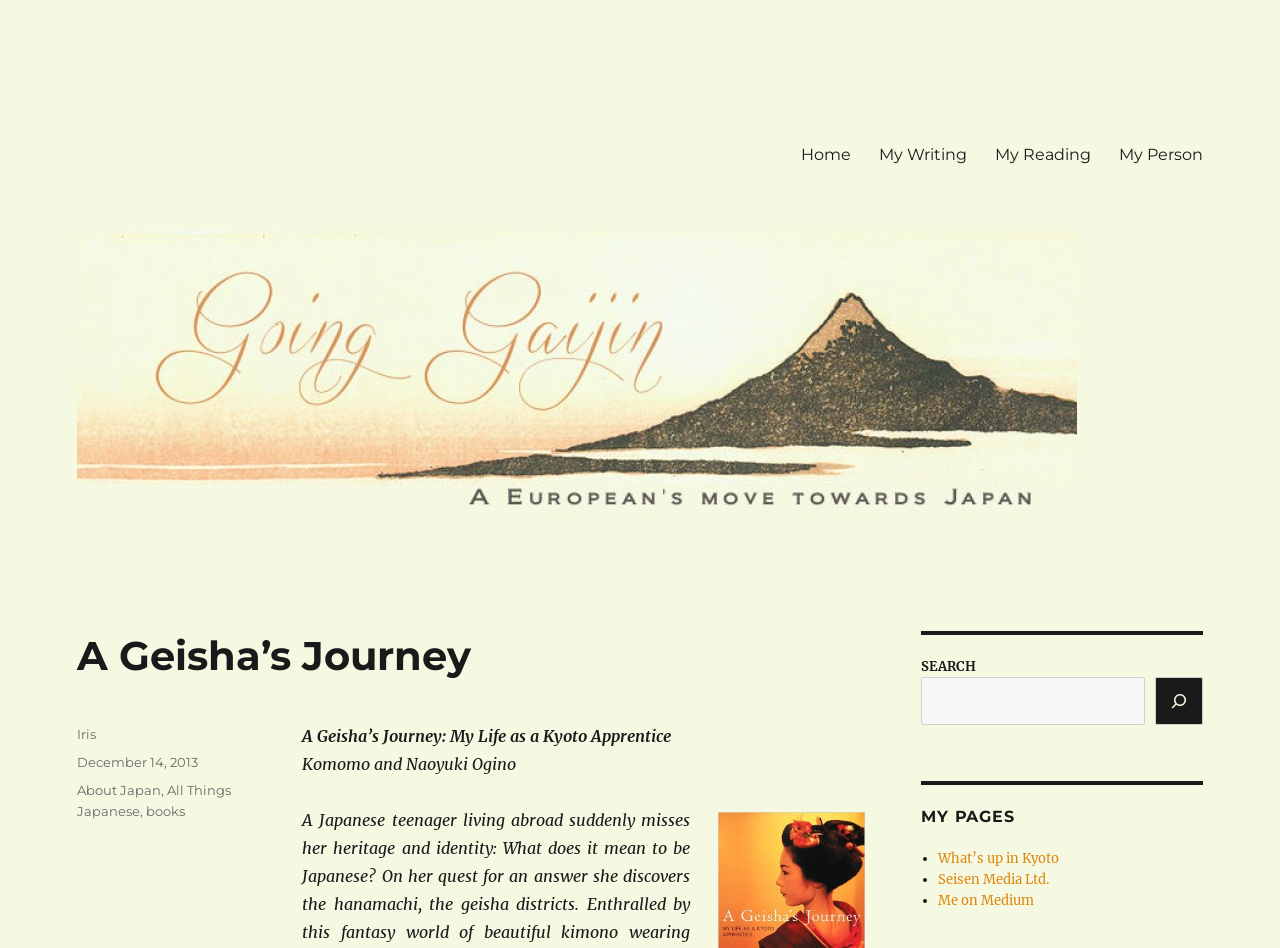Please identify and generate the text content of the webpage's main heading.

A Geisha’s Journey